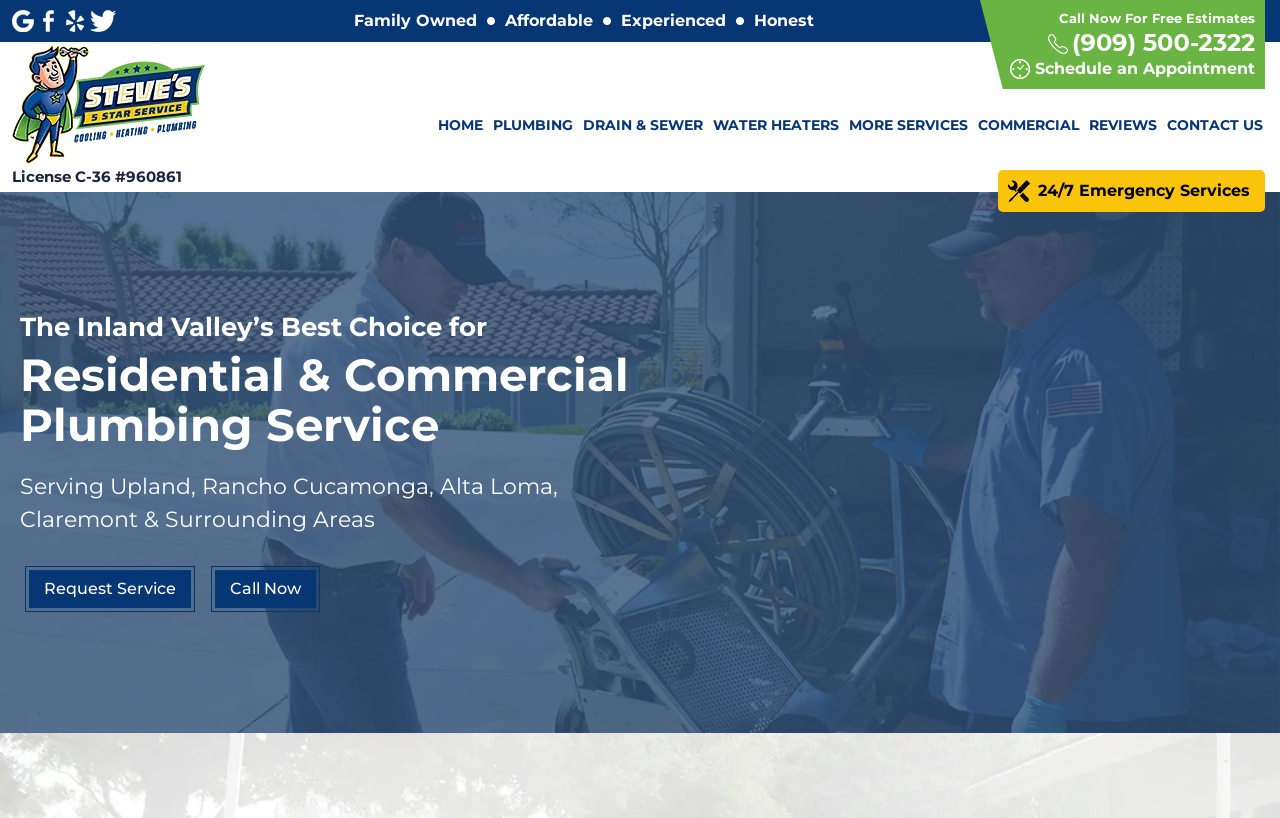Kindly provide the bounding box coordinates of the section you need to click on to fulfill the given instruction: "Get a free estimate".

[0.789, 0.012, 0.98, 0.032]